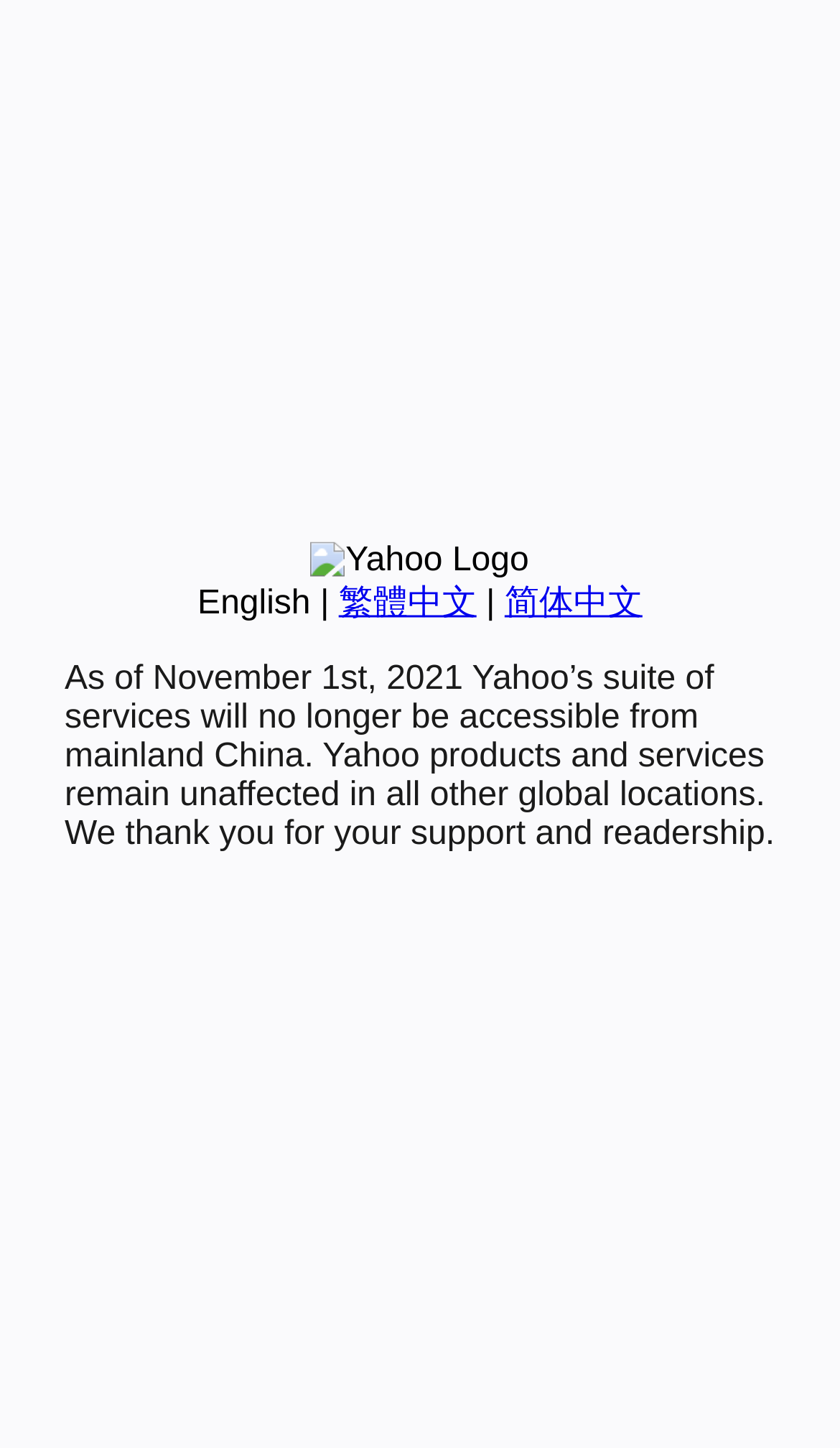Determine the bounding box for the described UI element: "繁體中文".

[0.403, 0.404, 0.567, 0.429]